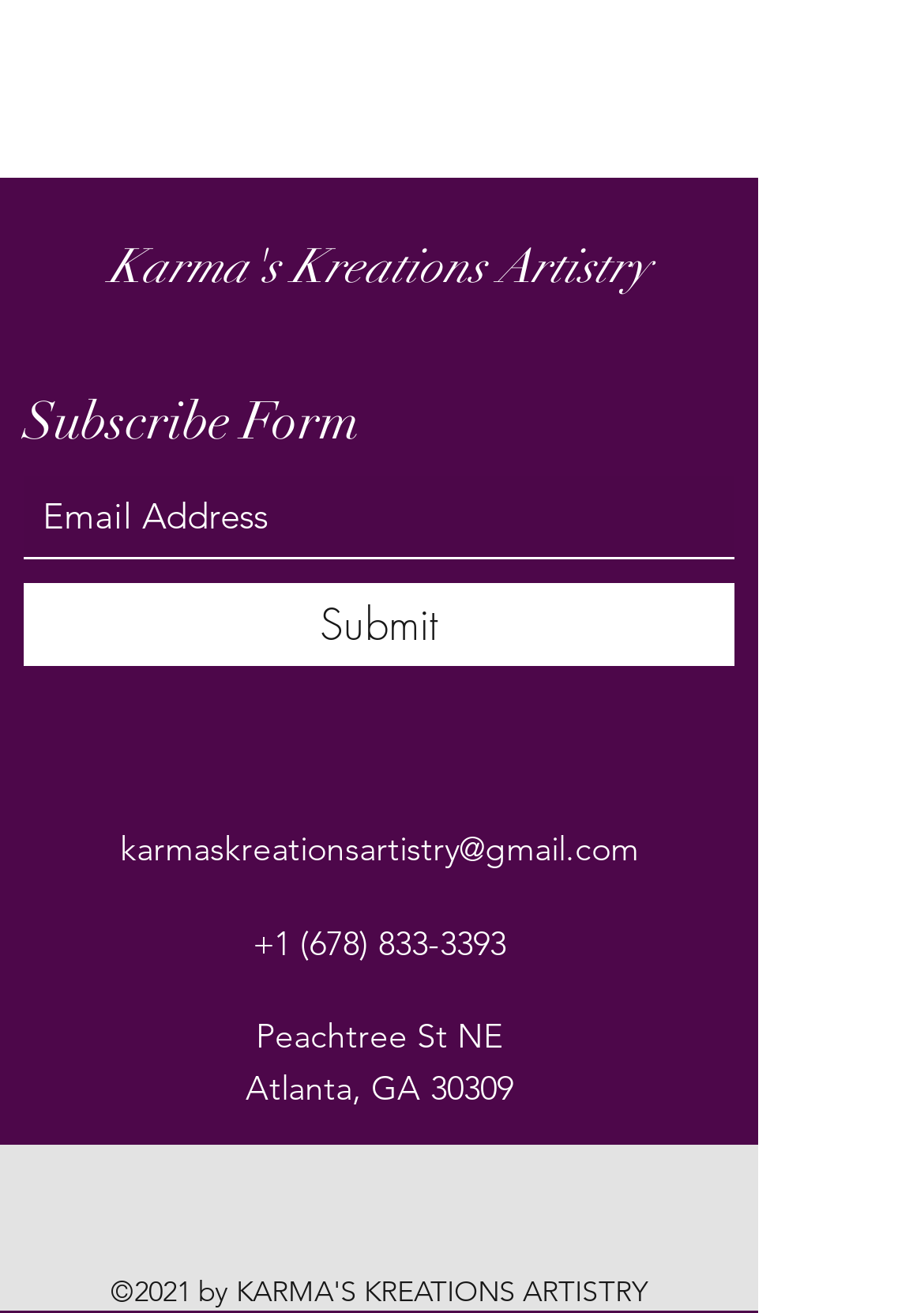Please identify the bounding box coordinates of the region to click in order to complete the task: "Call the phone number". The coordinates must be four float numbers between 0 and 1, specified as [left, top, right, bottom].

[0.273, 0.702, 0.547, 0.735]